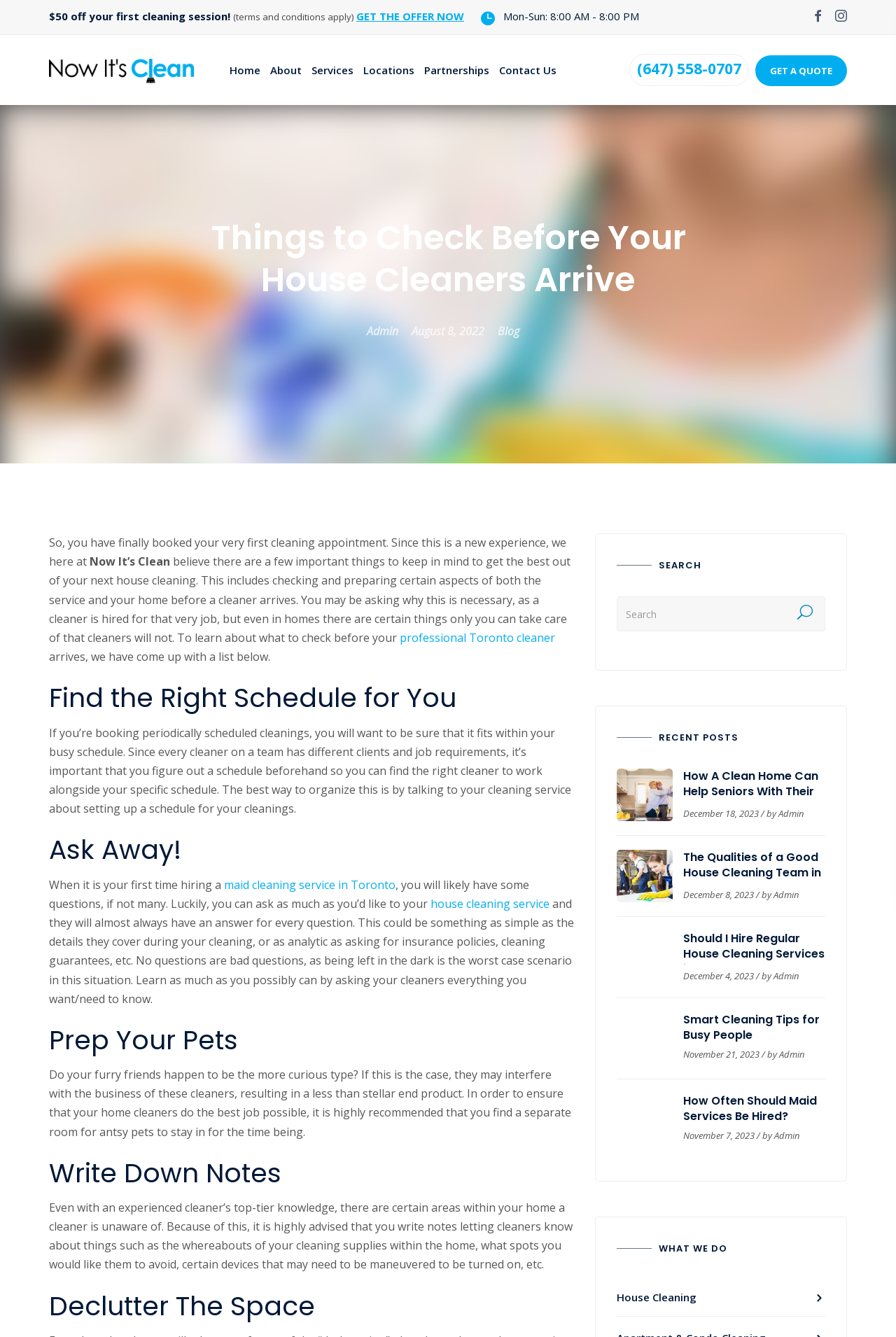Locate the bounding box coordinates of the area where you should click to accomplish the instruction: "Get a quote".

[0.843, 0.041, 0.945, 0.065]